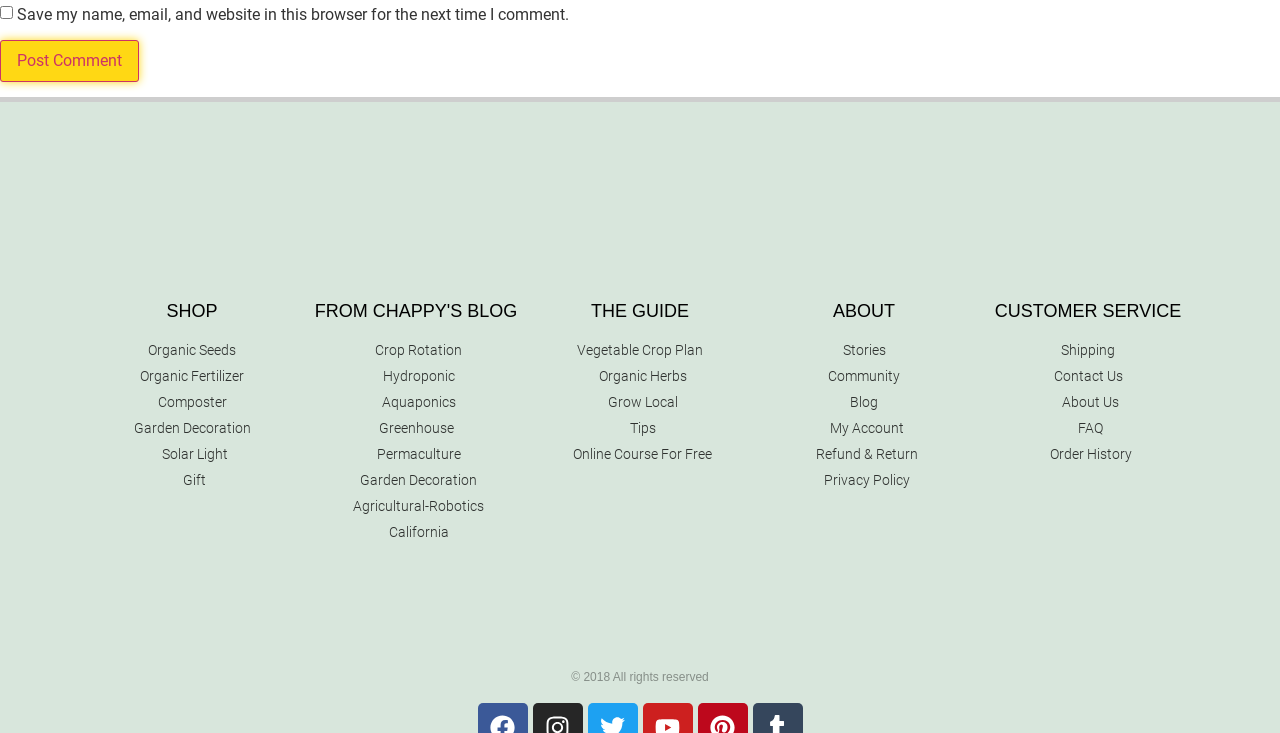What is the last link under the 'CUSTOMER SERVICE' heading? Using the information from the screenshot, answer with a single word or phrase.

Order History